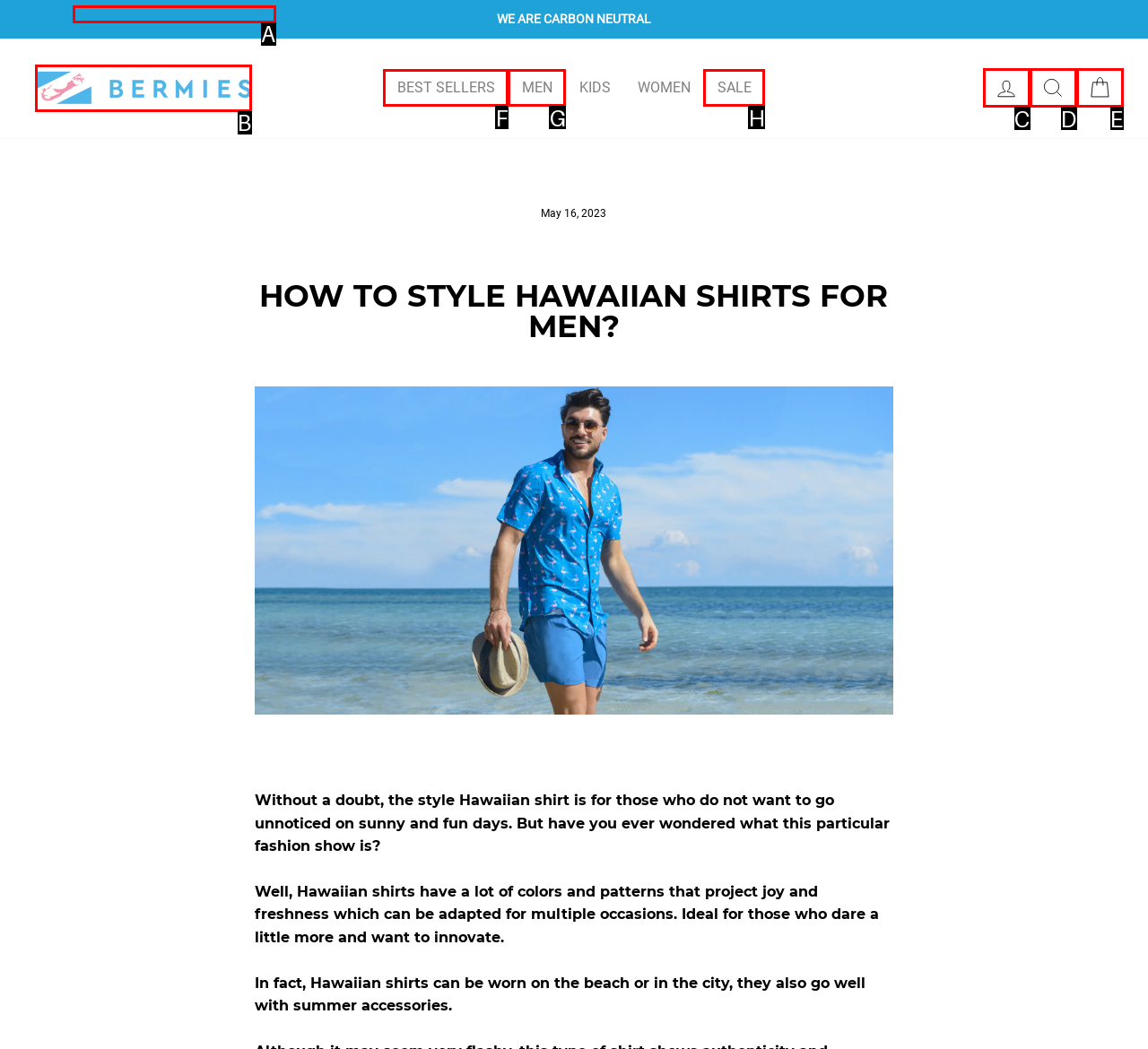What letter corresponds to the UI element to complete this task: Click on the 'Bermies' logo
Answer directly with the letter.

B